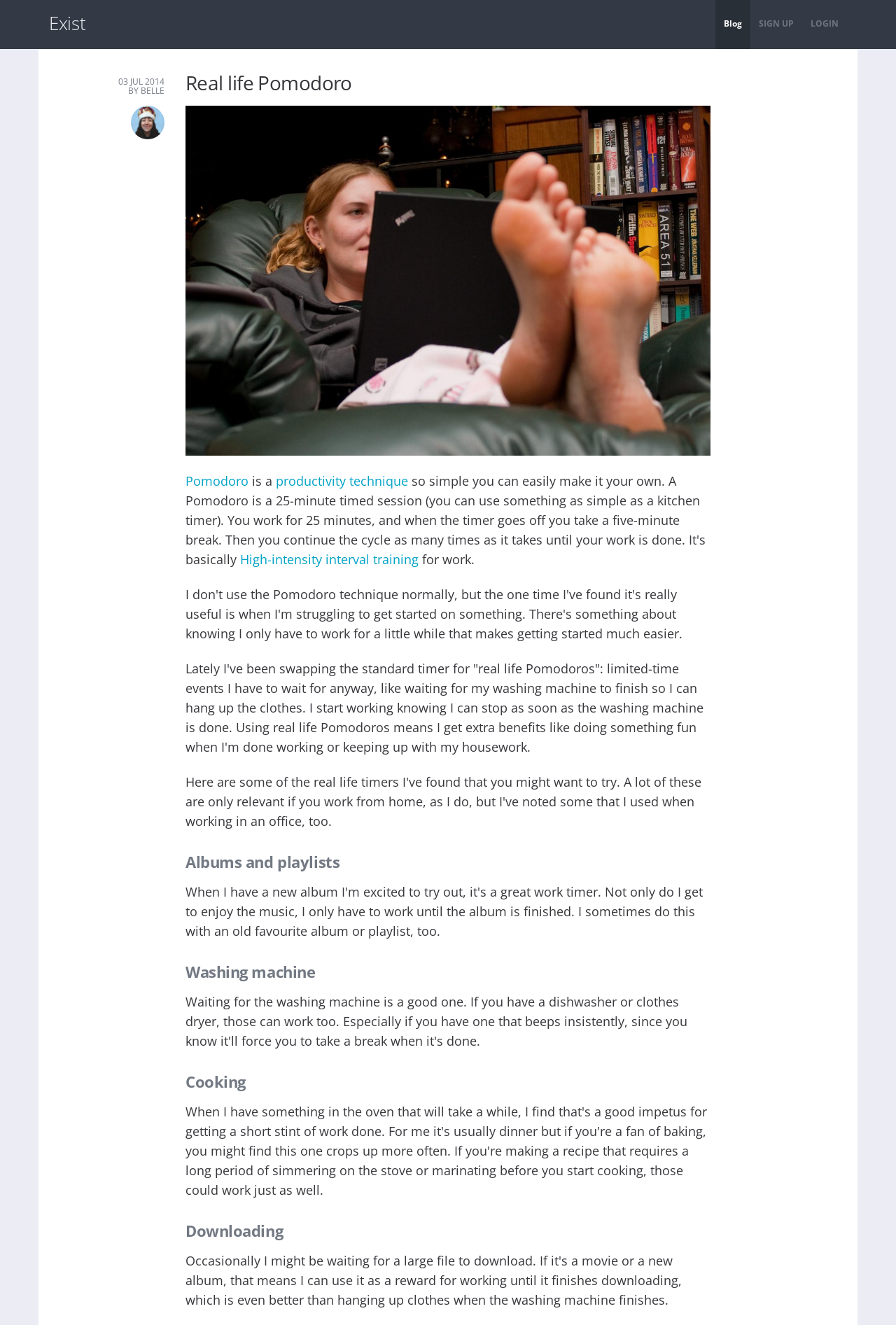Provide your answer in one word or a succinct phrase for the question: 
What are the other activities mentioned in the blog post?

Cooking, Downloading